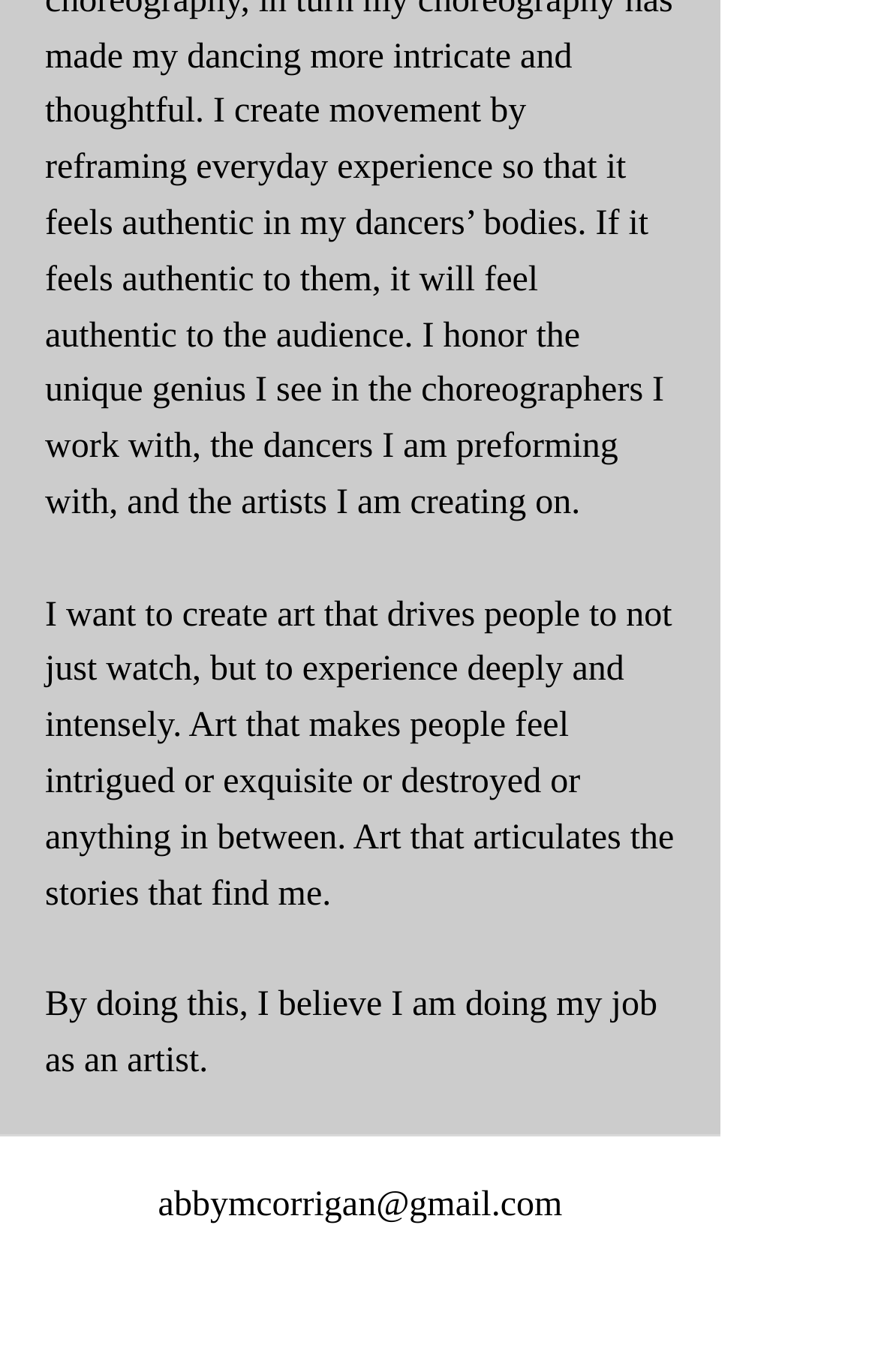What is the artist's email address?
Provide a well-explained and detailed answer to the question.

The artist's email address is provided as a link on the webpage, which is abbymcorrigan@gmail.com.